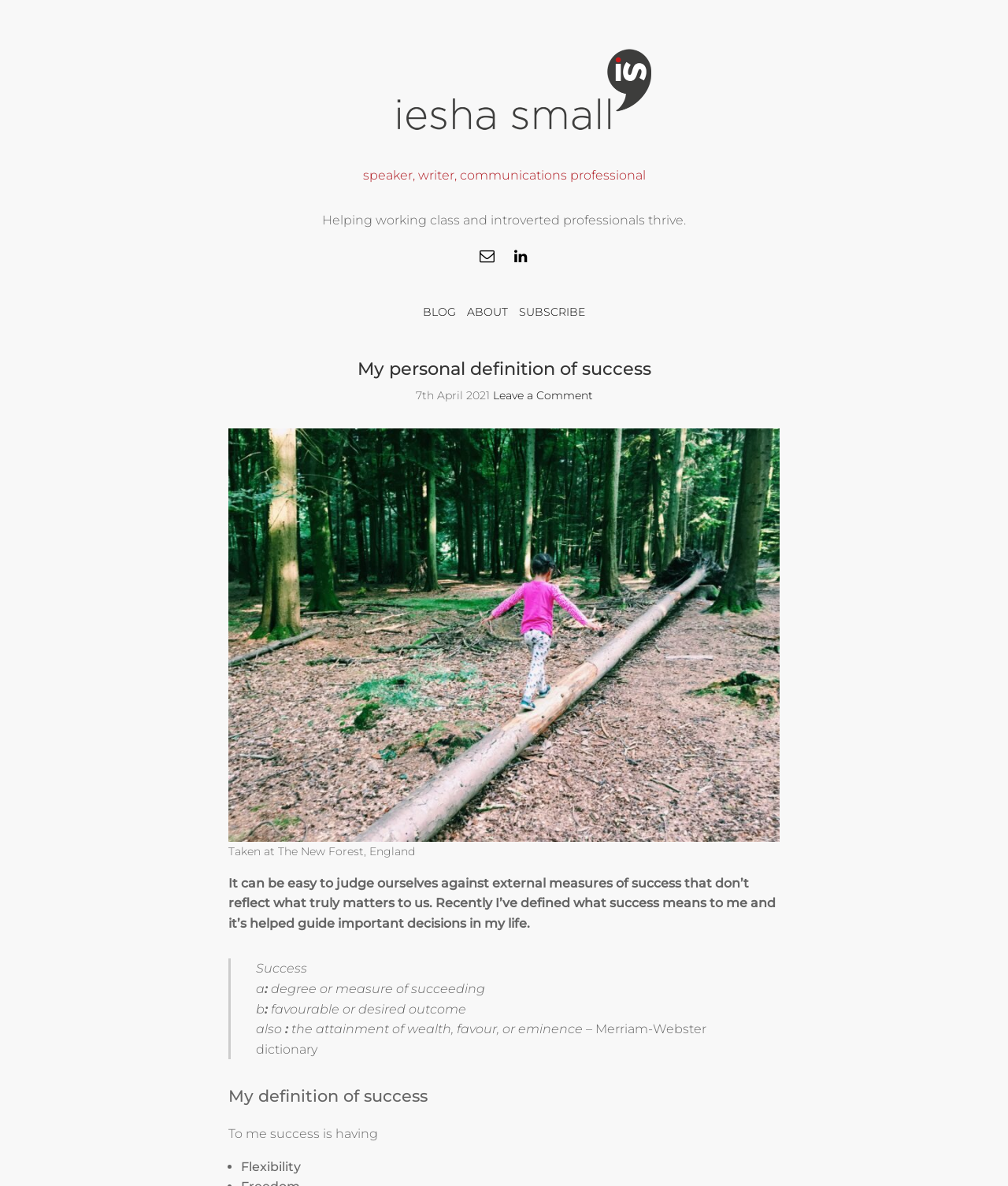What is the author's profession?
Give a single word or phrase as your answer by examining the image.

speaker, writer, communications professional